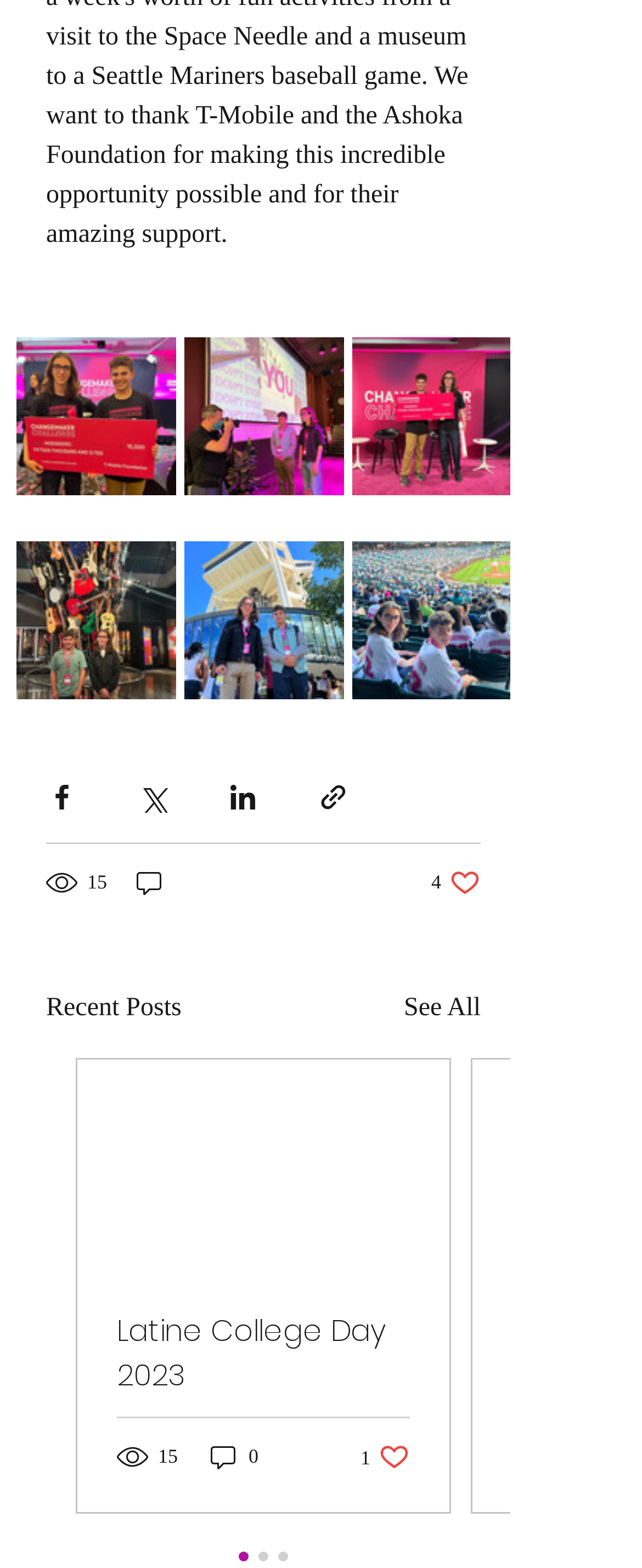Pinpoint the bounding box coordinates for the area that should be clicked to perform the following instruction: "Like a post".

[0.672, 0.553, 0.749, 0.573]